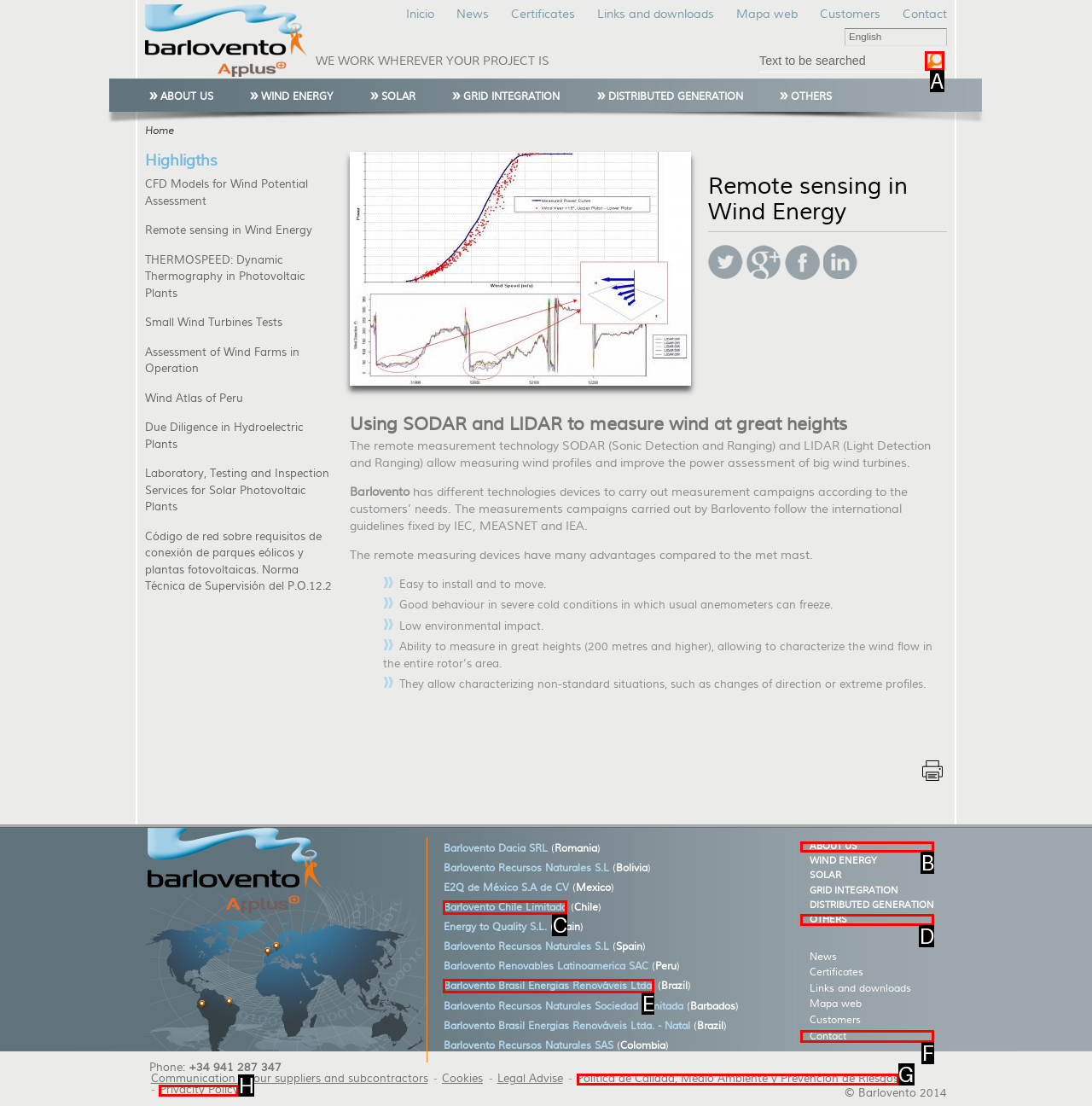Determine which HTML element best suits the description: Barlovento Brasil Energias Renováveis Ltda.. Reply with the letter of the matching option.

E